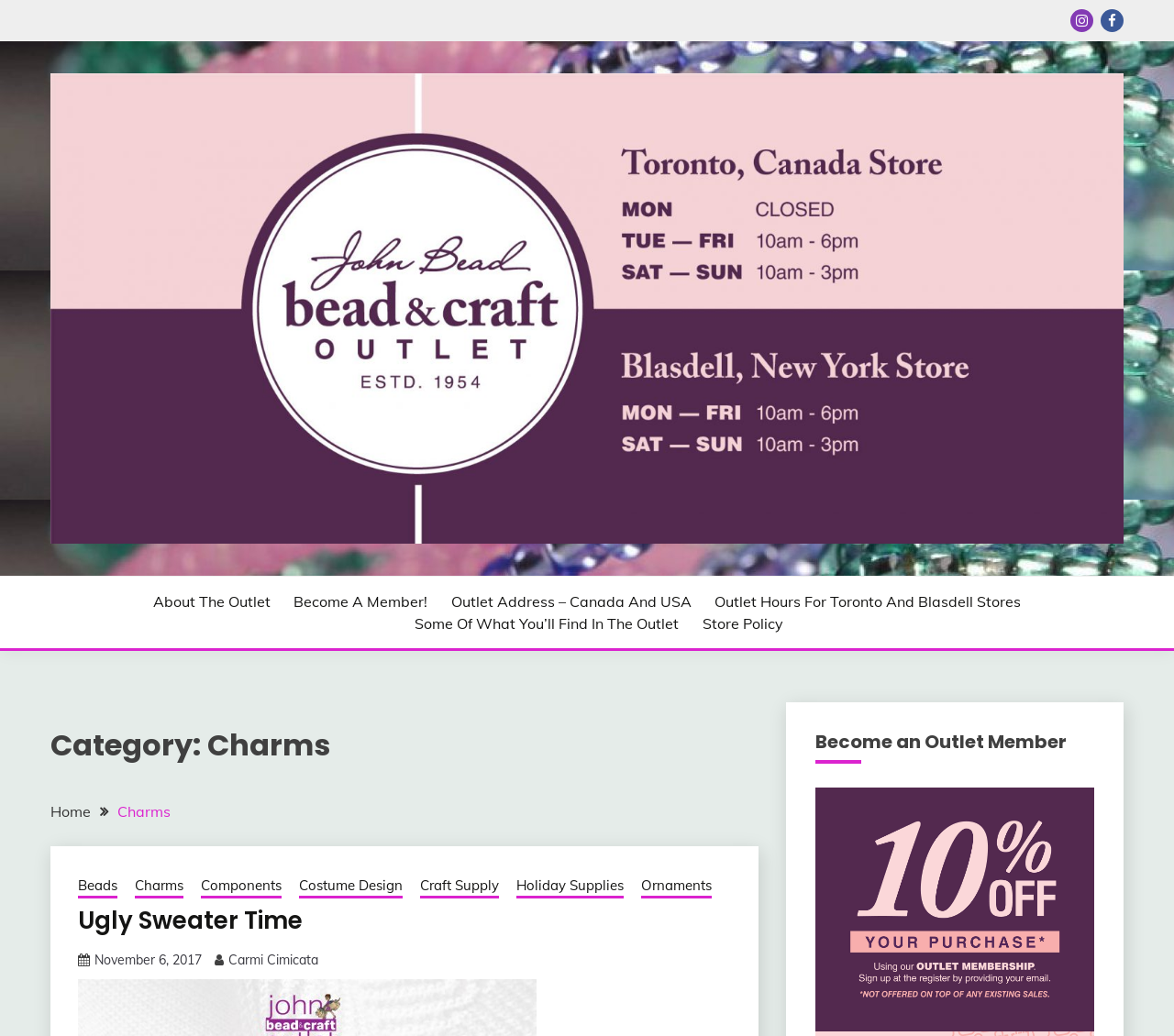Locate the bounding box coordinates of the clickable part needed for the task: "Learn about the outlet".

[0.13, 0.57, 0.23, 0.591]